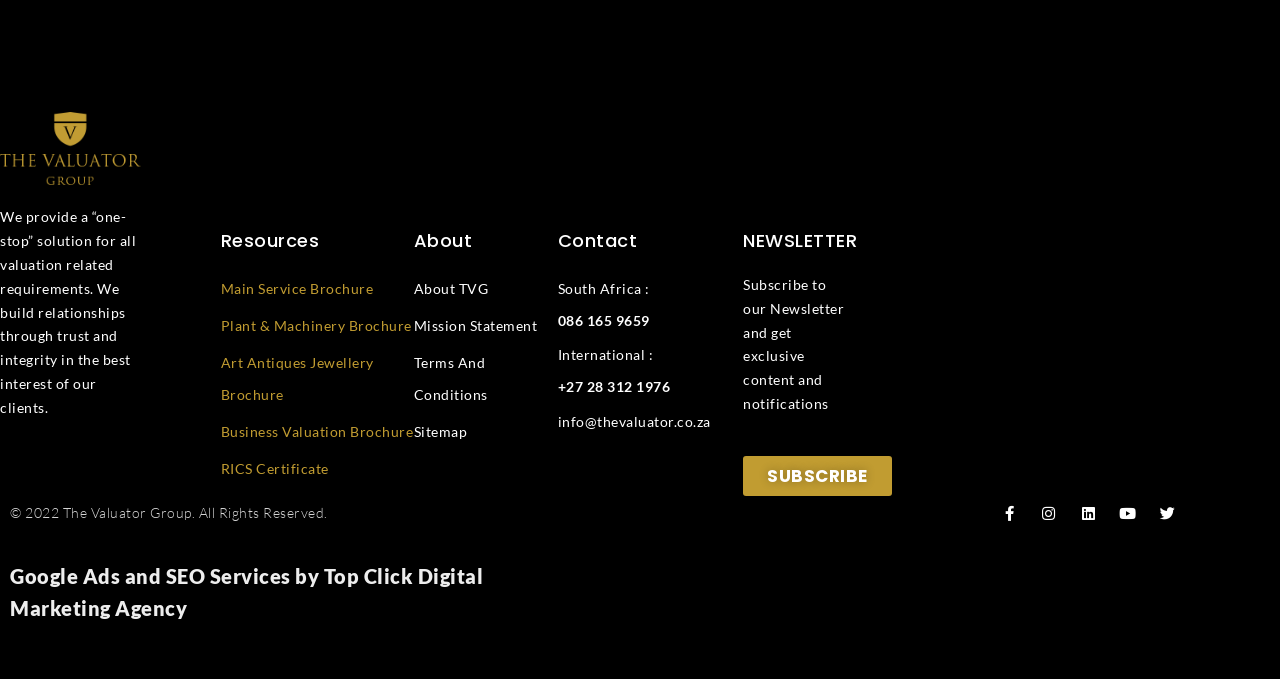Locate the bounding box coordinates of the clickable region to complete the following instruction: "Visit the 'About TVG' page."

[0.323, 0.402, 0.436, 0.449]